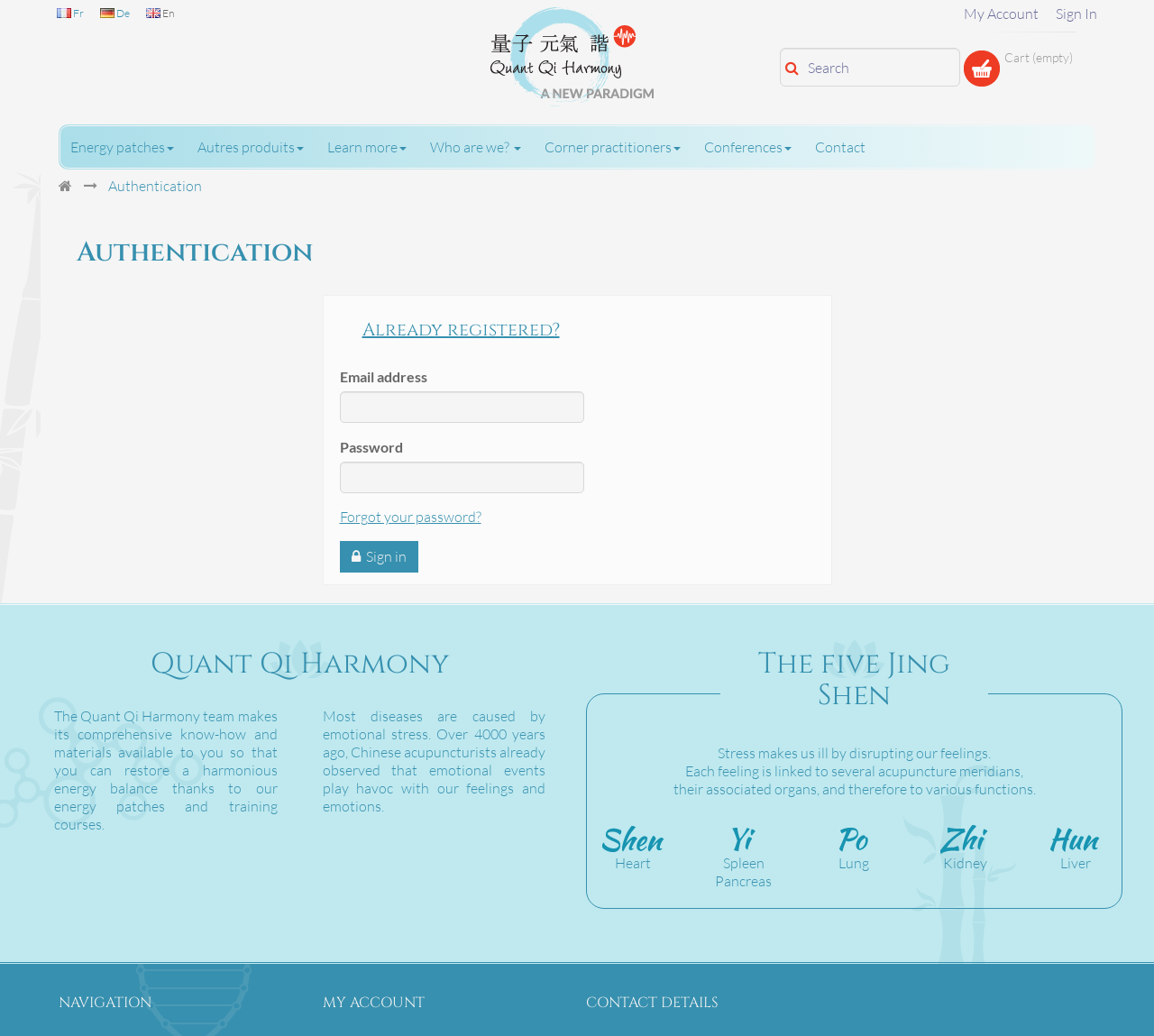Please respond to the question with a concise word or phrase:
What is the purpose of the energy patches?

Restore energy balance